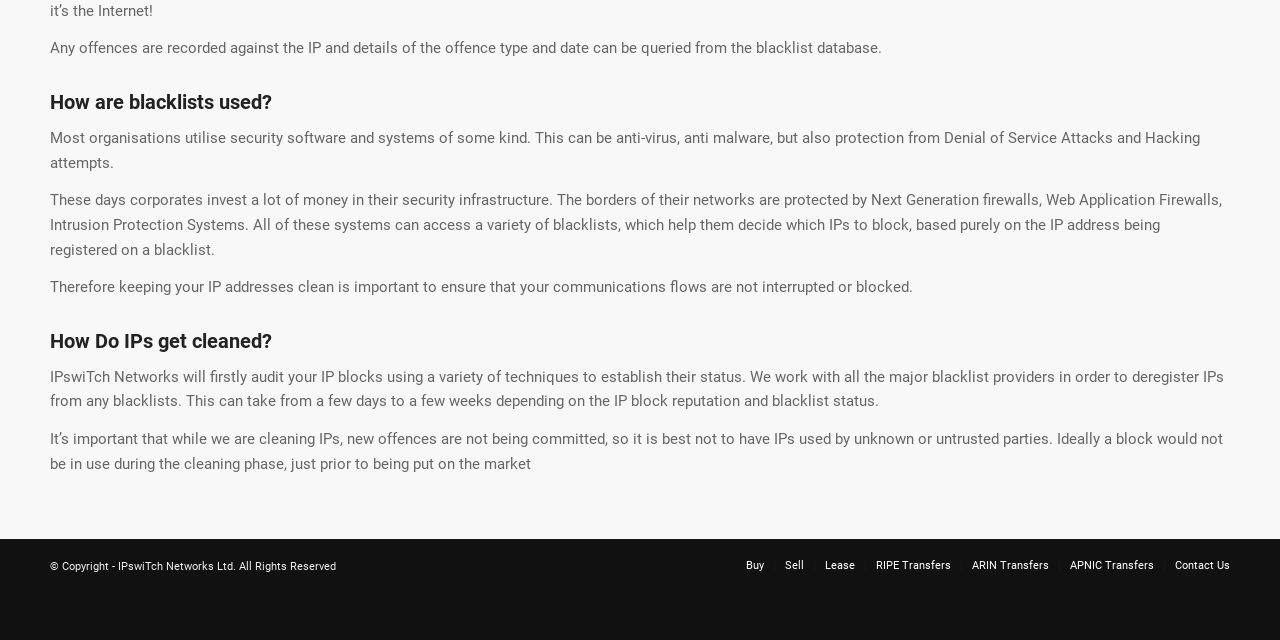Find the coordinates for the bounding box of the element with this description: "APNIC Transfers".

[0.836, 0.874, 0.902, 0.894]